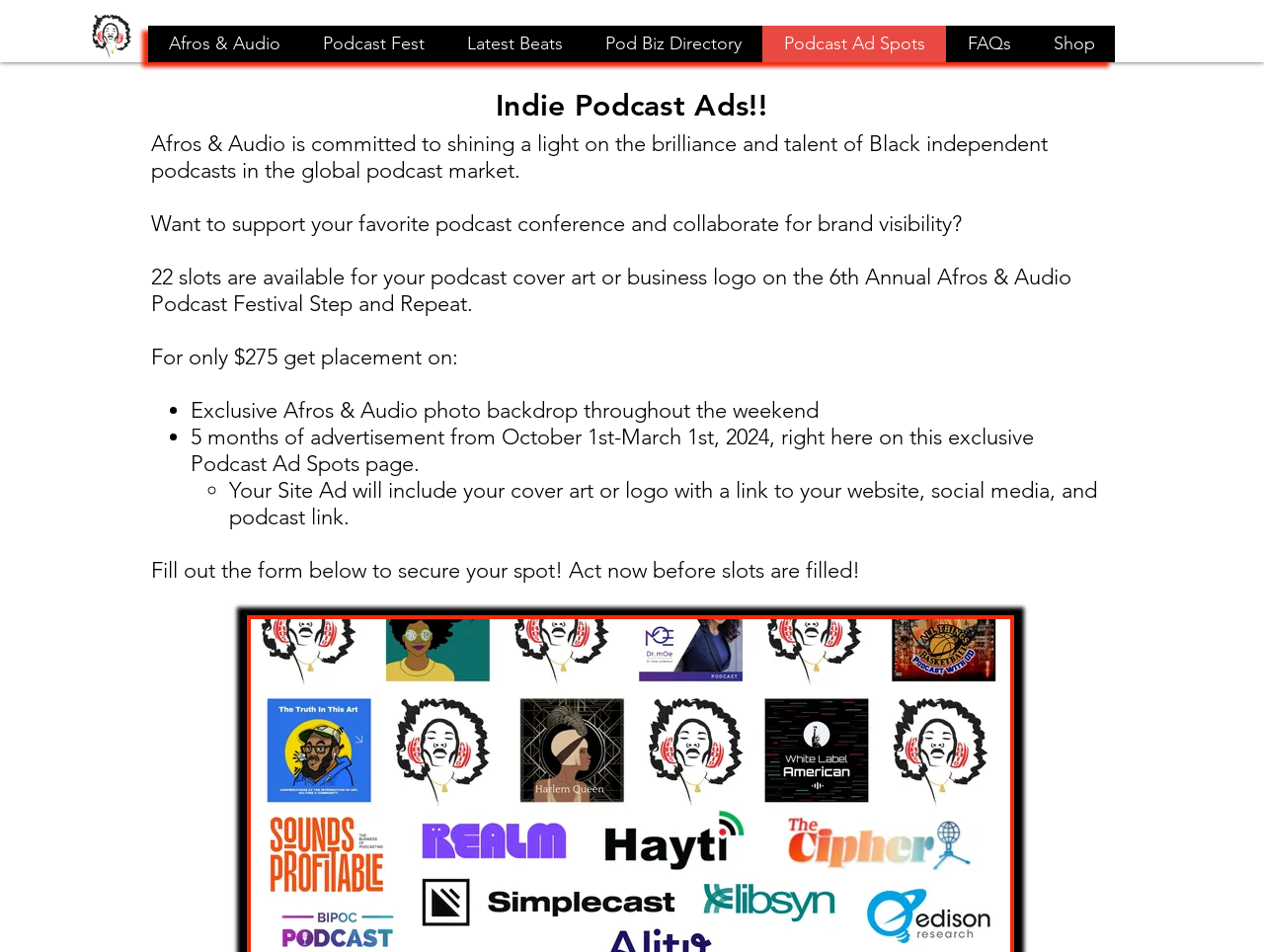Explain in detail what you observe on this webpage.

The webpage is about Afros & Audio, a platform that promotes Black independent podcasts. At the top left corner, there is a logo image of Afros & Audio. Below the logo, there is a navigation menu with 7 links: Afros & Audio, Podcast Fest, Latest Beats, Pod Biz Directory, Podcast Ad Spots, FAQs, and Shop. These links are aligned horizontally and take up most of the top section of the page.

Below the navigation menu, there is a heading that reads "Indie Podcast Ads!!" followed by a longer heading that describes the purpose of Afros & Audio and an opportunity to support independent podcasts. This section takes up a significant portion of the page and is divided into several paragraphs.

The main content of the page is about a promotional offer for podcasters to advertise on the Afros & Audio platform. The offer includes 22 slots available for podcast cover art or business logos on the 6th Annual Afros & Audio Podcast Festival Step and Repeat. The details of the offer are listed in bullet points, including an exclusive photo backdrop, 5 months of advertisement, and a site ad with a link to the podcaster's website, social media, and podcast link.

At the bottom of the page, there is a call-to-action heading that encourages podcasters to fill out a form to secure their spot, with a sense of urgency as the slots are limited.